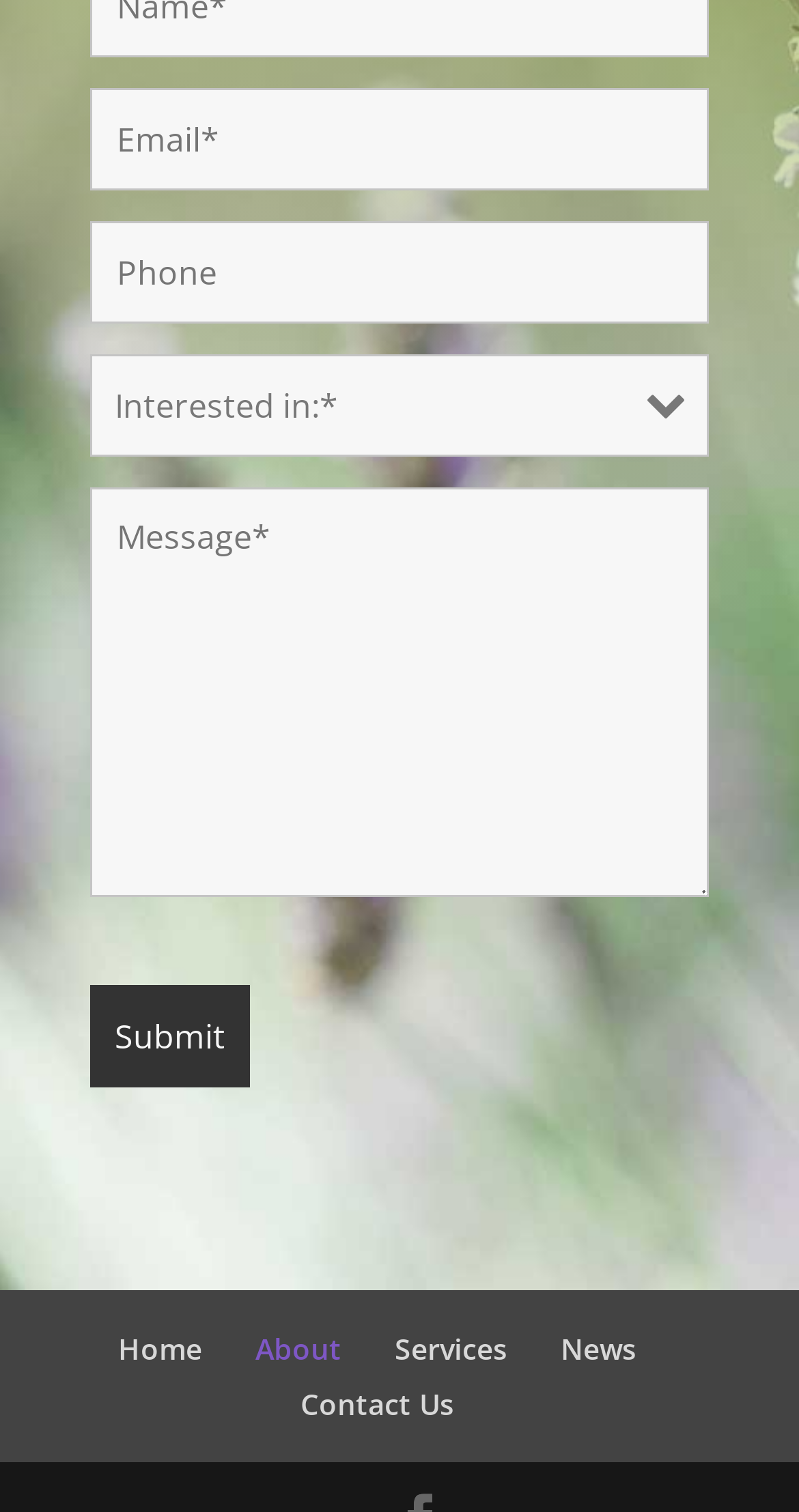How many navigation links are at the bottom of the page?
Respond to the question with a single word or phrase according to the image.

5